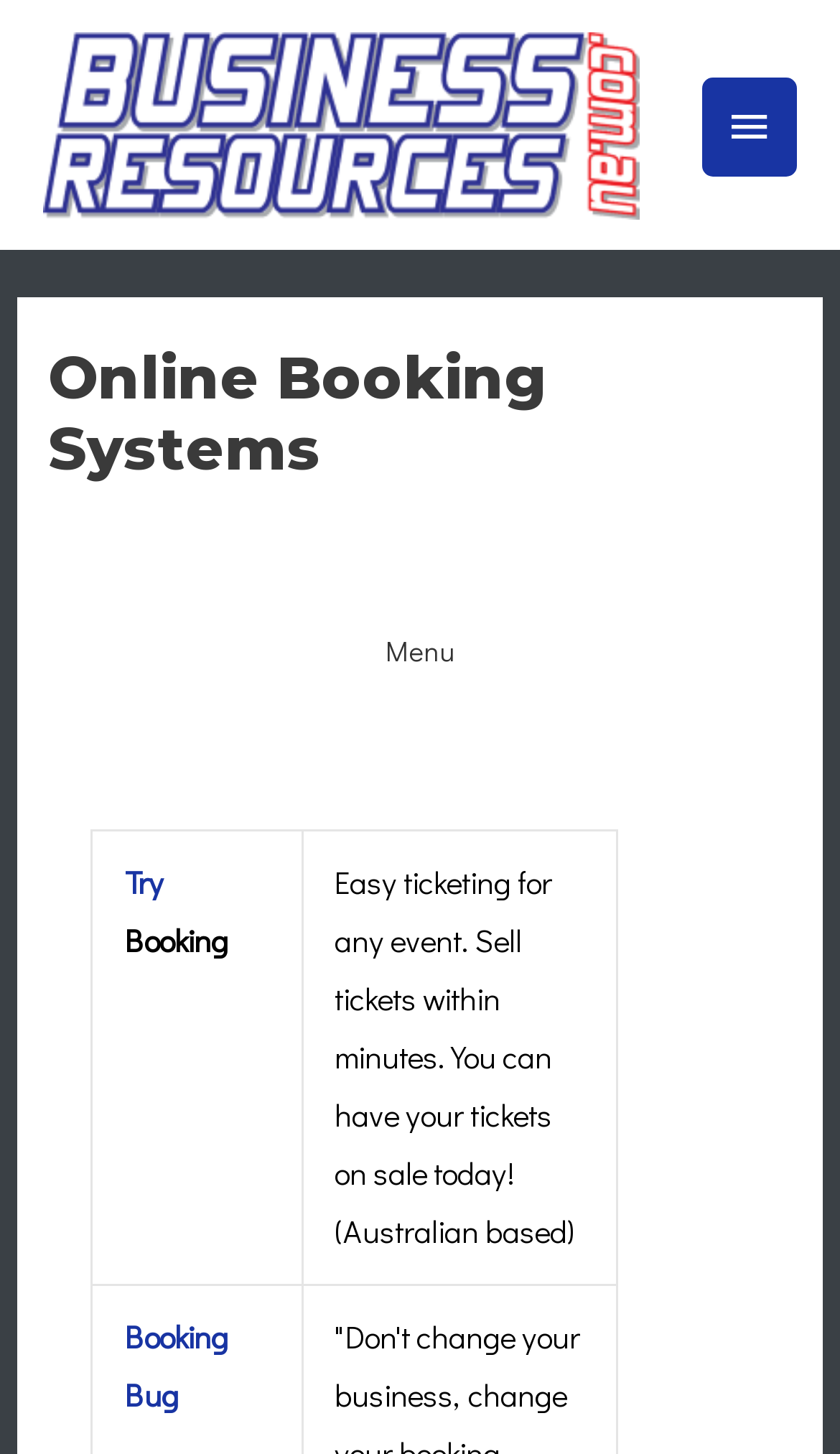Can you find and provide the main heading text of this webpage?

Online Booking Systems